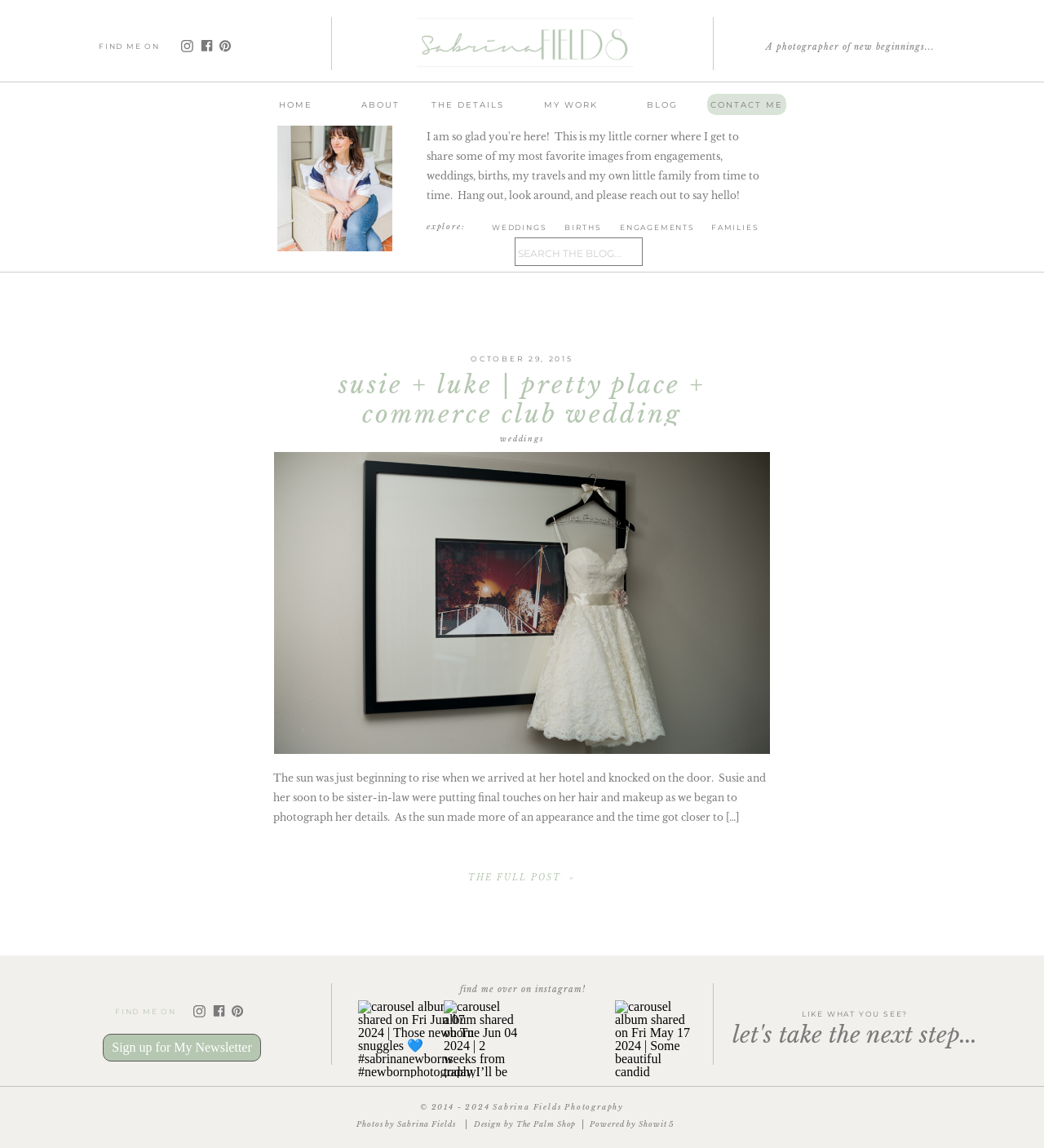Determine the bounding box coordinates of the element's region needed to click to follow the instruction: "View the full post". Provide these coordinates as four float numbers between 0 and 1, formatted as [left, top, right, bottom].

[0.393, 0.76, 0.606, 0.778]